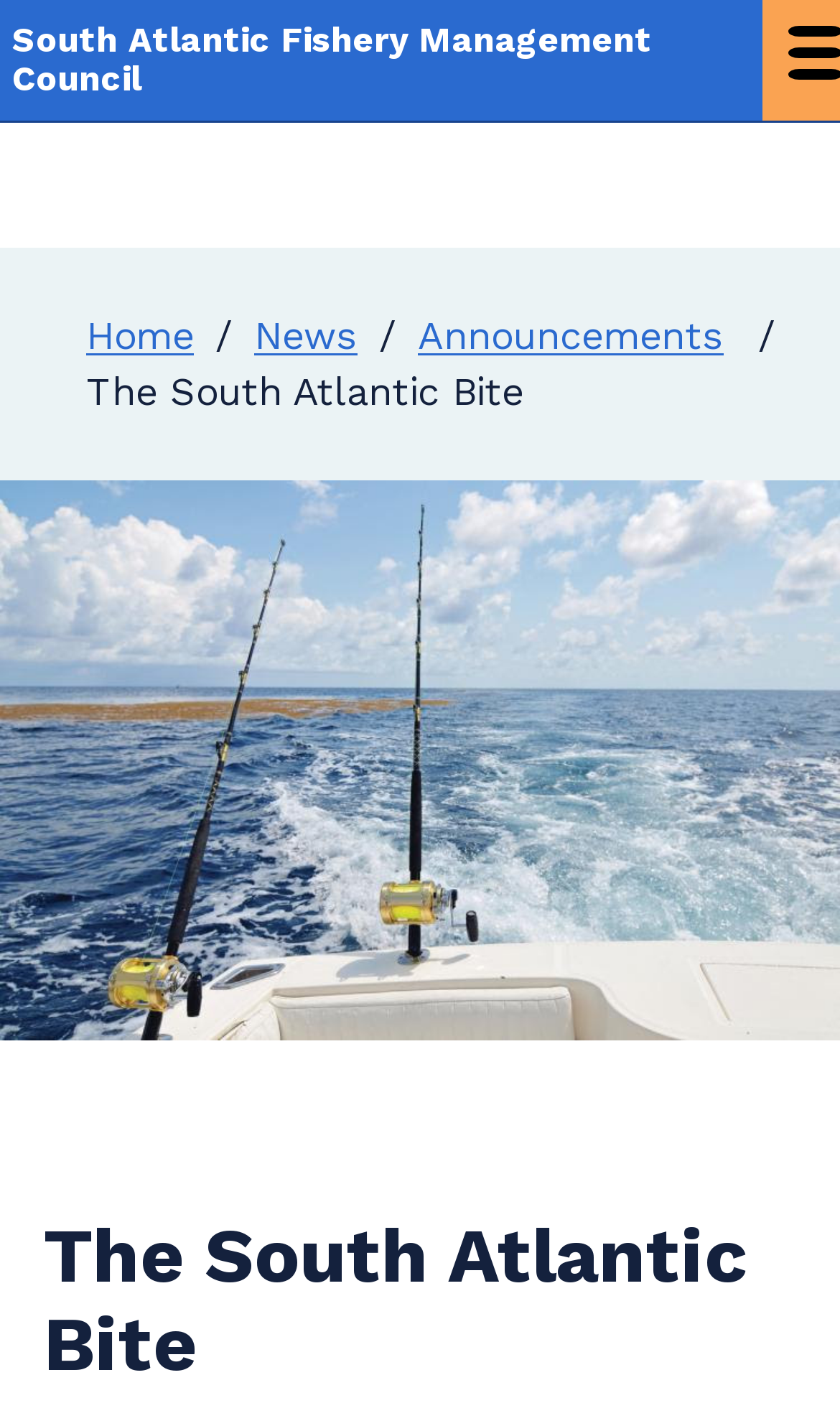Describe all significant elements and features of the webpage.

The webpage is about the South Atlantic Fishery Management Council, specifically announcing the new member, Robert Spottswood, Jr. At the top of the page, there is a navigation section with breadcrumbs, containing three links: "Home", "News", and "Announcements". Below the navigation section, there is a prominent heading that reads "The South Atlantic Bite". 

On the top-left corner of the page, there is a figure, which takes up a significant portion of the page. The main content of the page is likely to be below this figure, although the exact content is not specified in the accessibility tree.